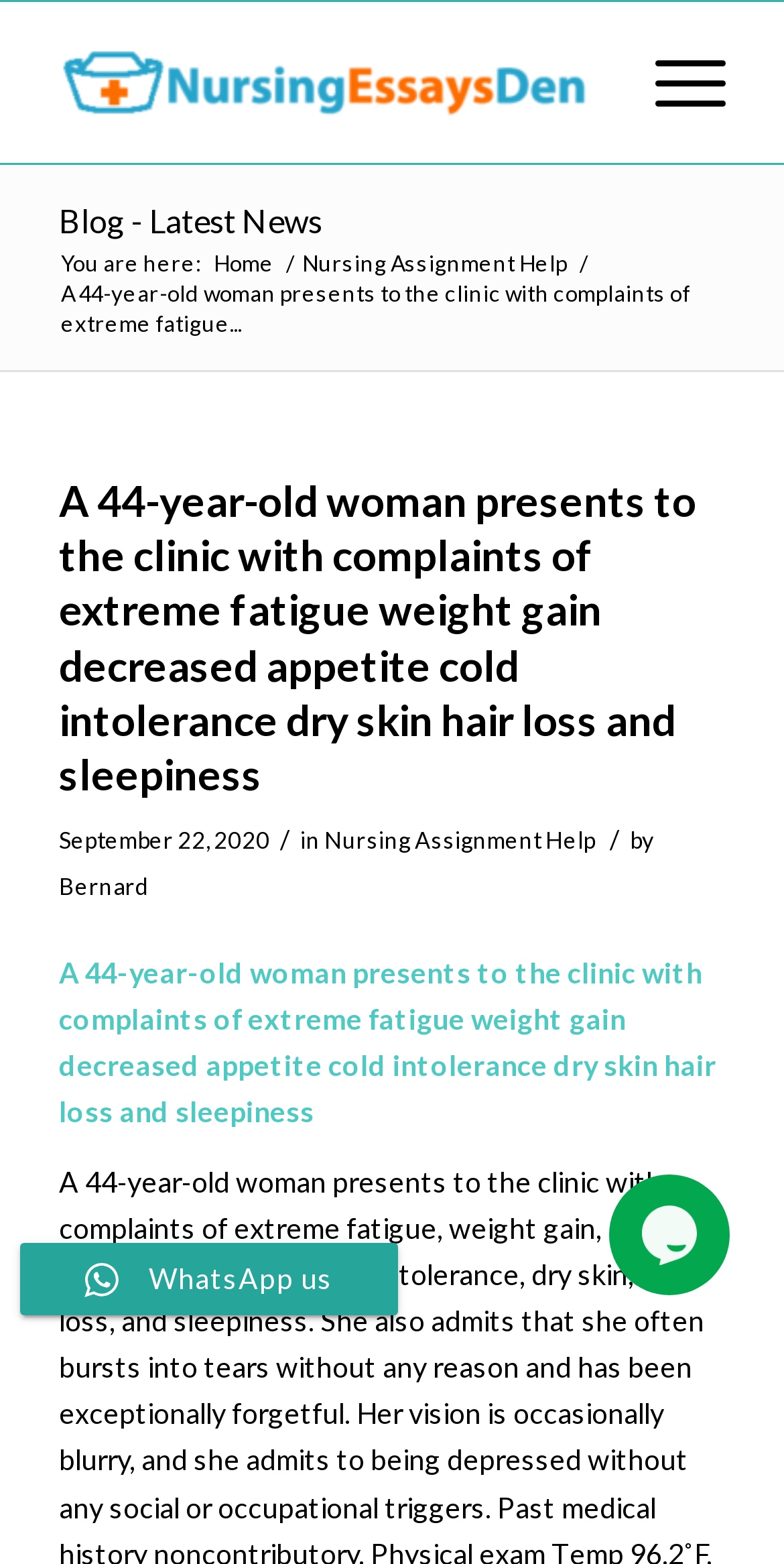Provide a thorough summary of the webpage.

This webpage appears to be a blog post or article about a nursing case study. At the top left of the page, there is a logo and a link to "Nursing Essays Den", which is likely the website's title. Next to it, there is a link to "Blog - Latest News". Below these elements, there is a breadcrumb navigation menu with links to "Home" and "Nursing Assignment Help", separated by forward slashes.

The main content of the page is a heading that summarizes the case study: "A 44-year-old woman presents to the clinic with complaints of extreme fatigue weight gain decreased appetite cold intolerance dry skin hair loss and sleepiness". This heading is followed by a link to the same title, and then a timestamp indicating that the article was posted on September 22, 2020. The author of the post, "Bernard", is credited below the timestamp.

The main body of the article is not explicitly described in the accessibility tree, but it is likely to be a detailed description of the case study. There is a second instance of the same heading text further down the page, which may indicate a section break or a summary of the article.

At the bottom of the page, there is an image, a text element that says "WhatsApp us", and an iframe containing a chat widget.